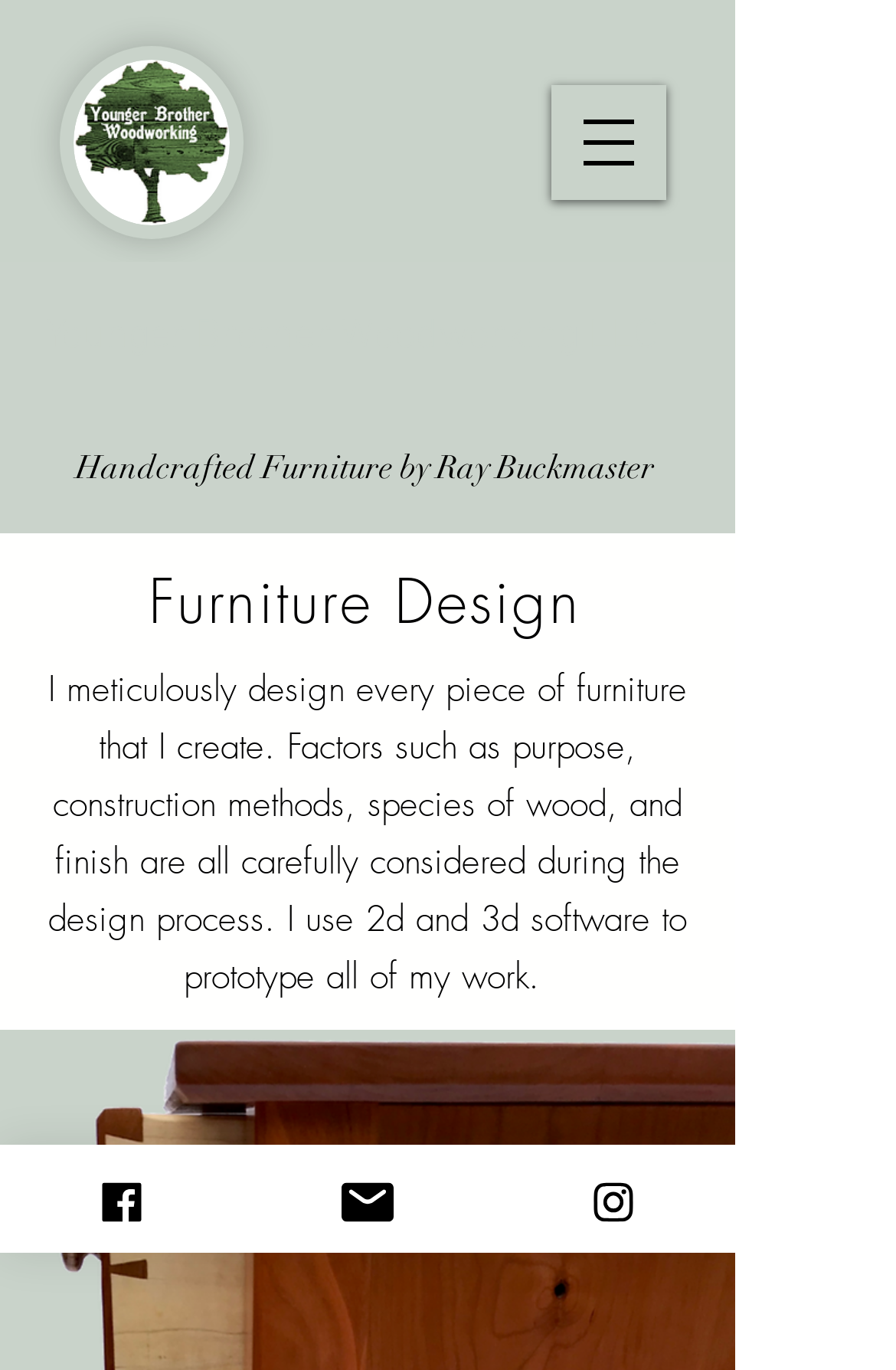Answer the question with a single word or phrase: 
What is the name of the company?

Younger Brother Woodworking LLC